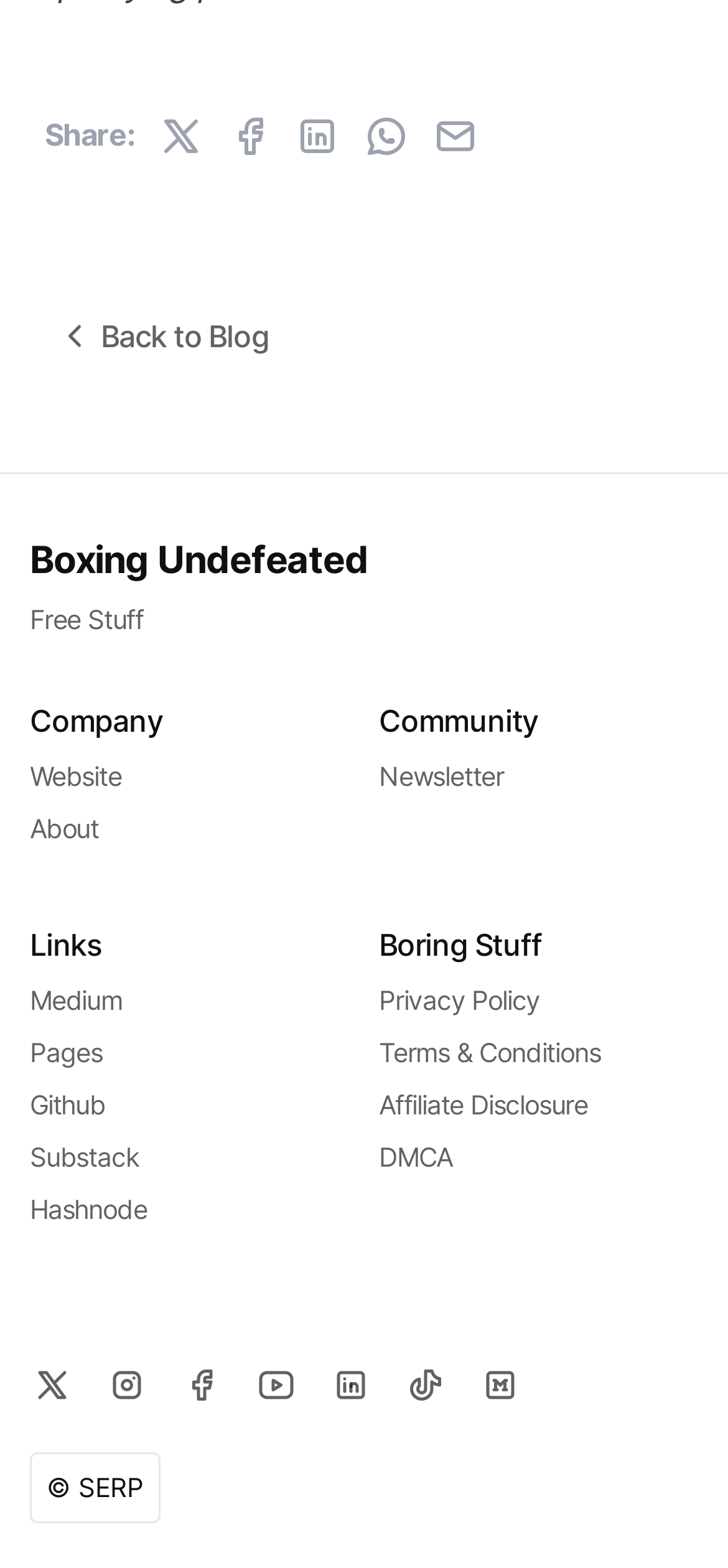Please identify the bounding box coordinates of the area that needs to be clicked to follow this instruction: "Check out the company website".

[0.041, 0.484, 0.167, 0.504]